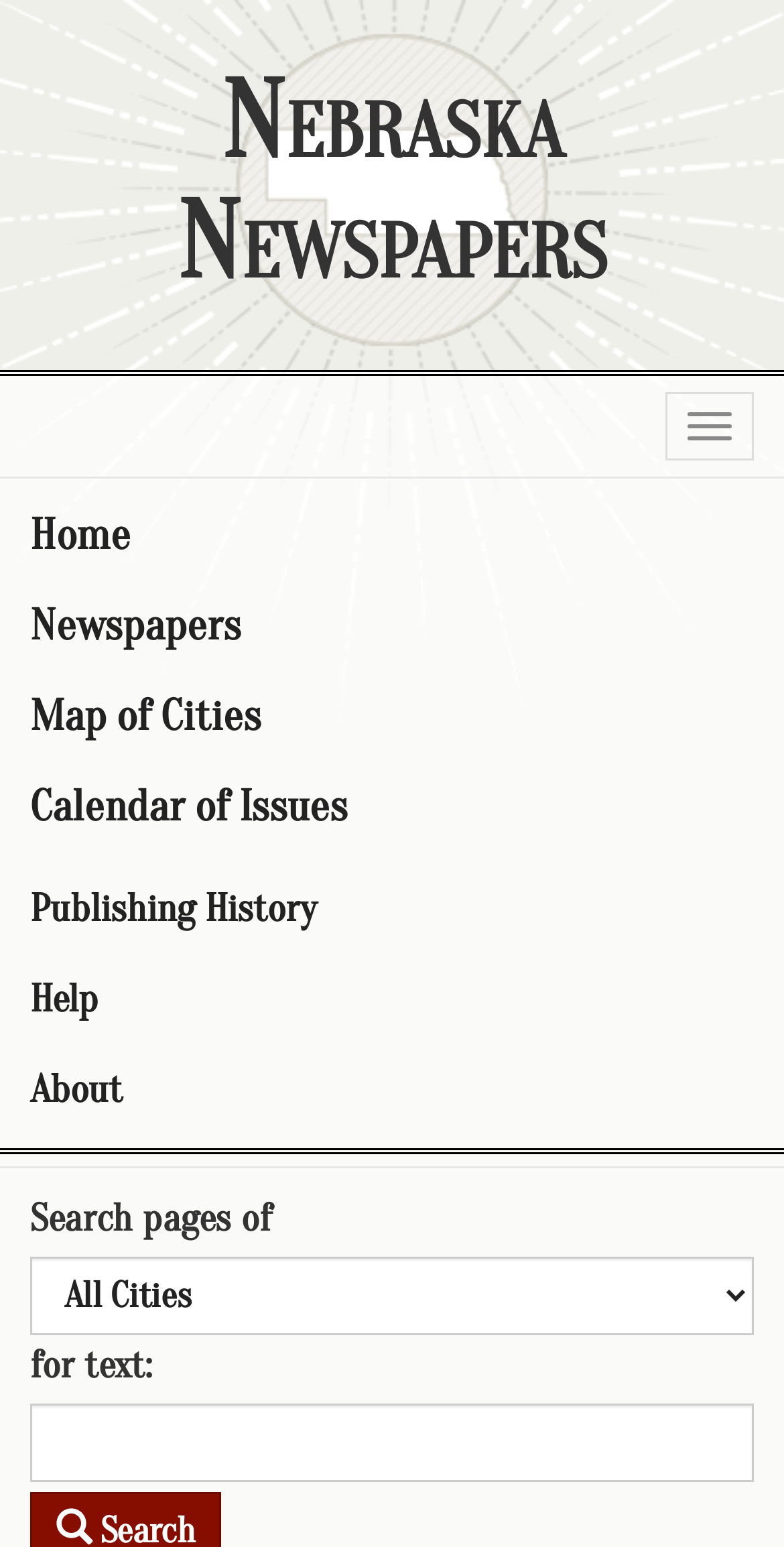Please identify the bounding box coordinates of where to click in order to follow the instruction: "Visit the official Exodermin site".

None